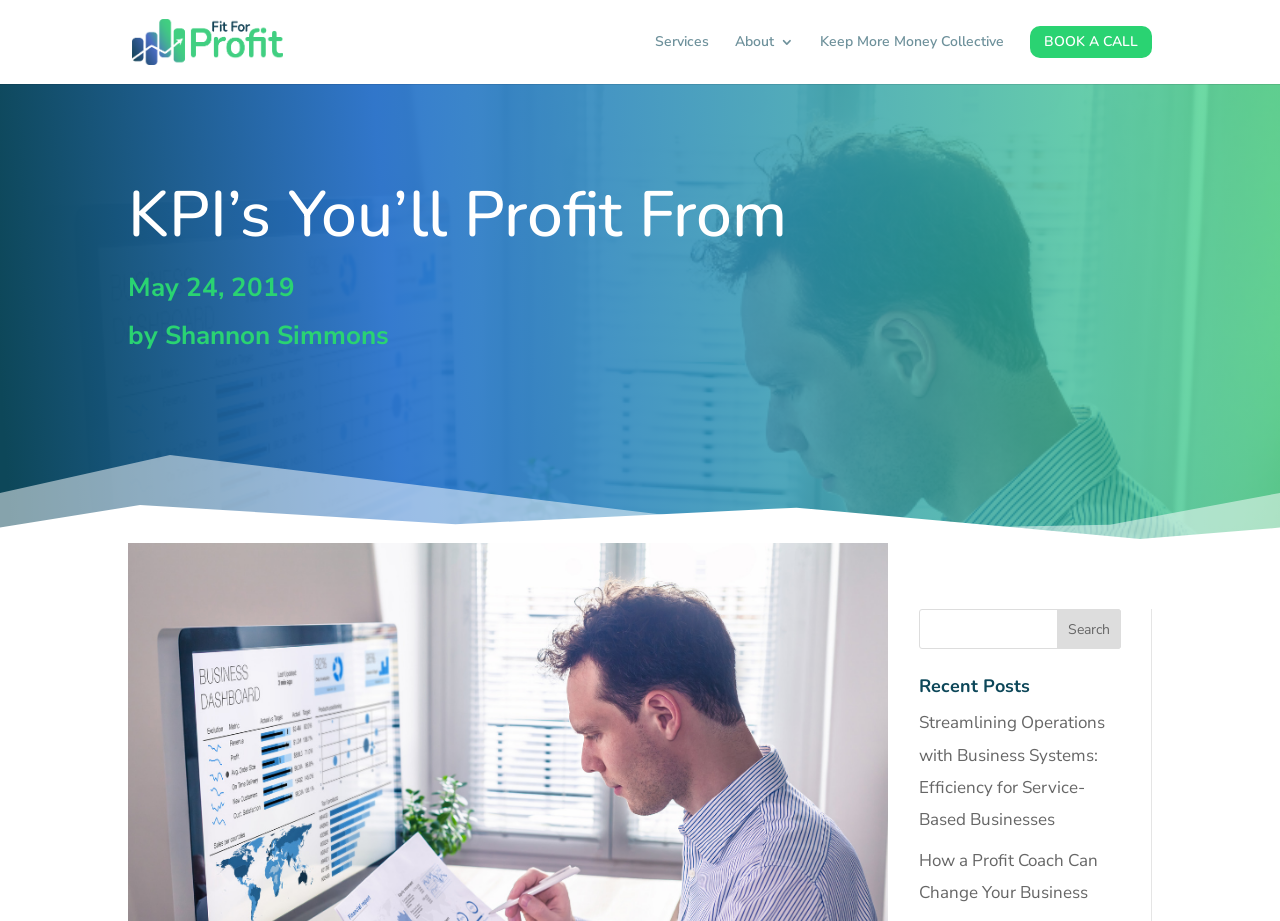How many links are there in the 'Recent Posts' section?
Please answer the question with a single word or phrase, referencing the image.

2